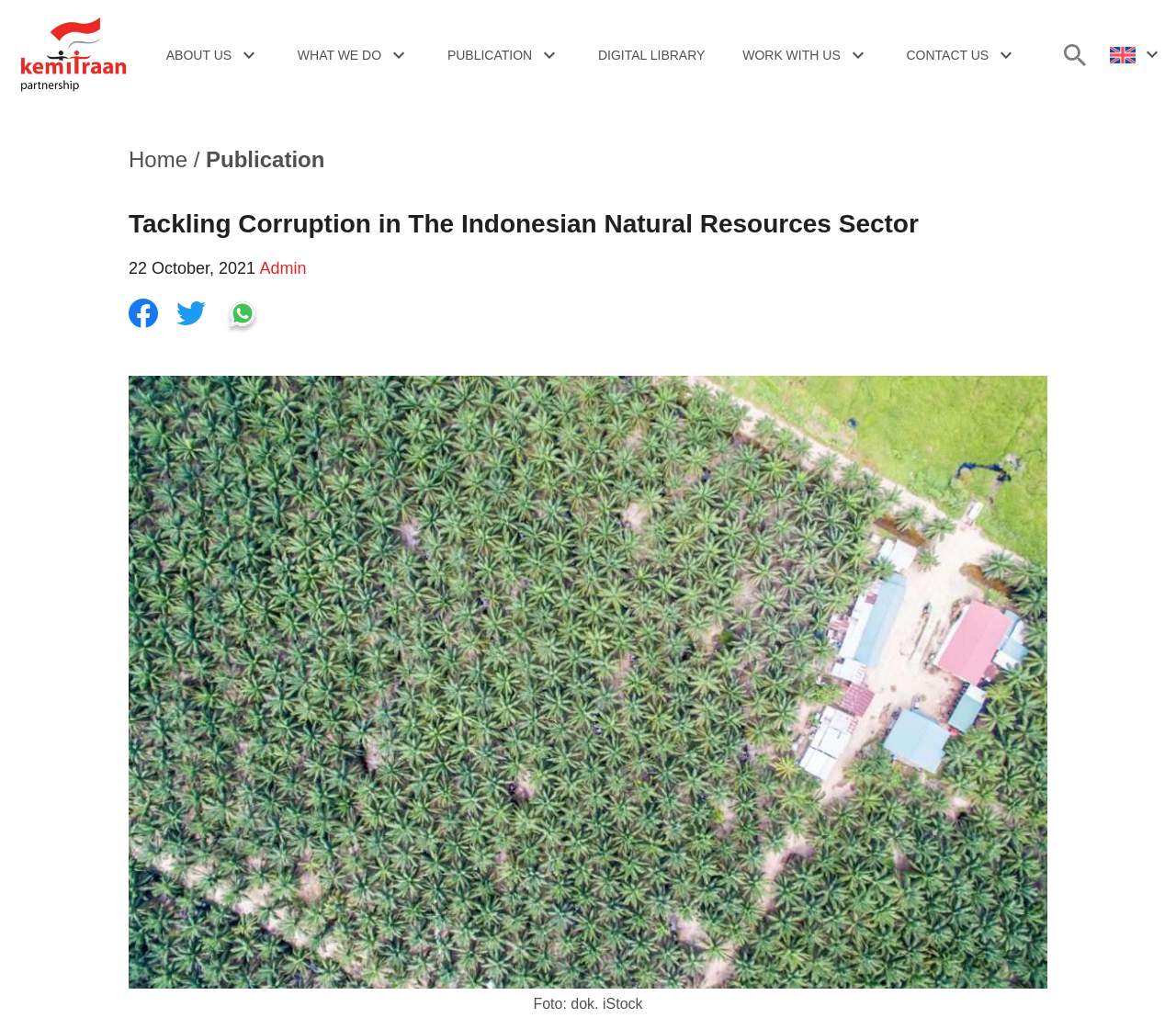Look at the image and write a detailed answer to the question: 
What is the language of the webpage?

I found the language of the webpage by looking at the dropdown menu at the top right corner of the webpage, which shows 'English' as the selected language.